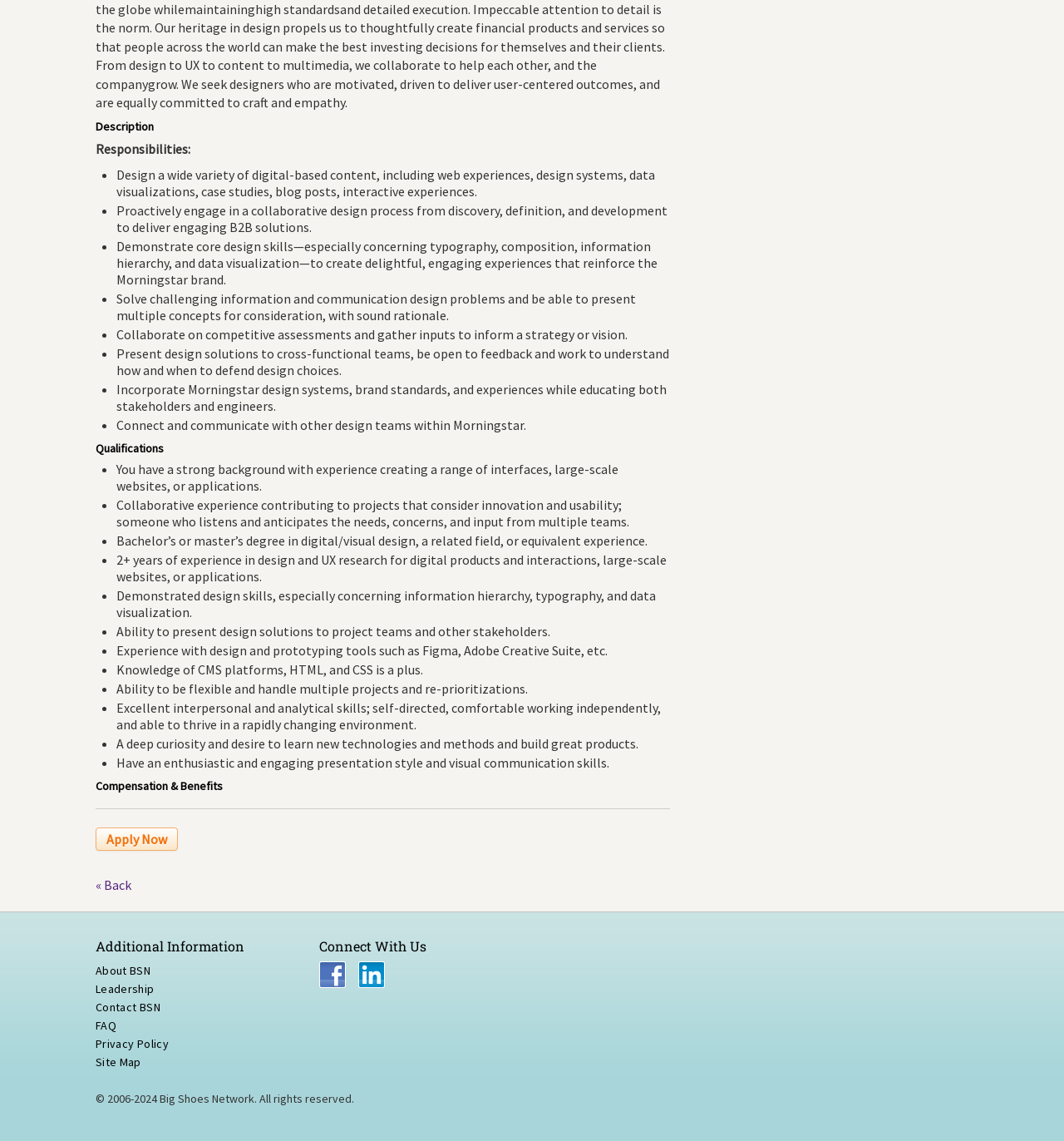Provide the bounding box coordinates for the UI element described in this sentence: "title="Follow BSN on LinkedIn"". The coordinates should be four float values between 0 and 1, i.e., [left, top, right, bottom].

[0.337, 0.846, 0.362, 0.859]